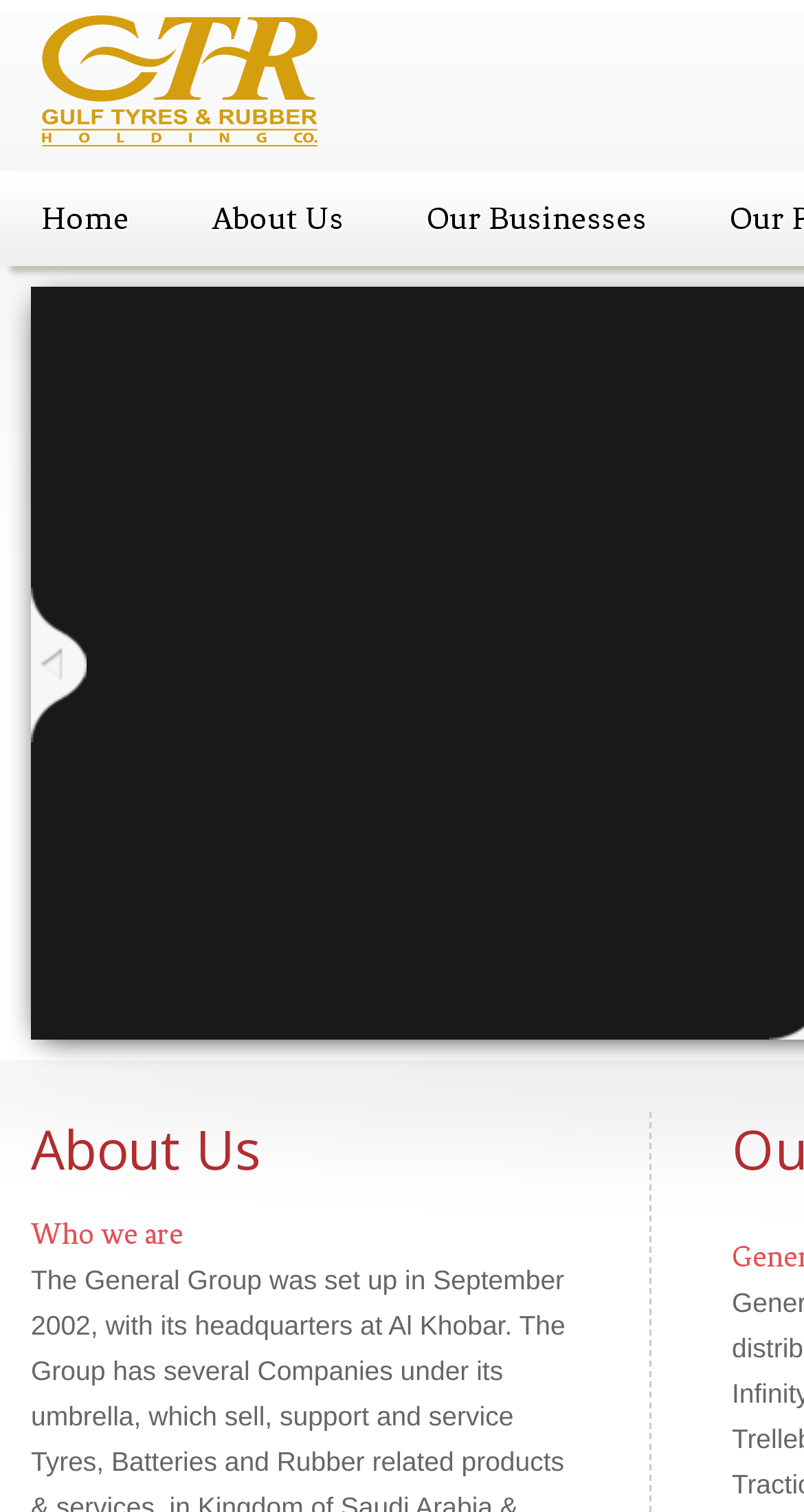What is the last link on the page?
Based on the image, respond with a single word or phrase.

General Industrial Services